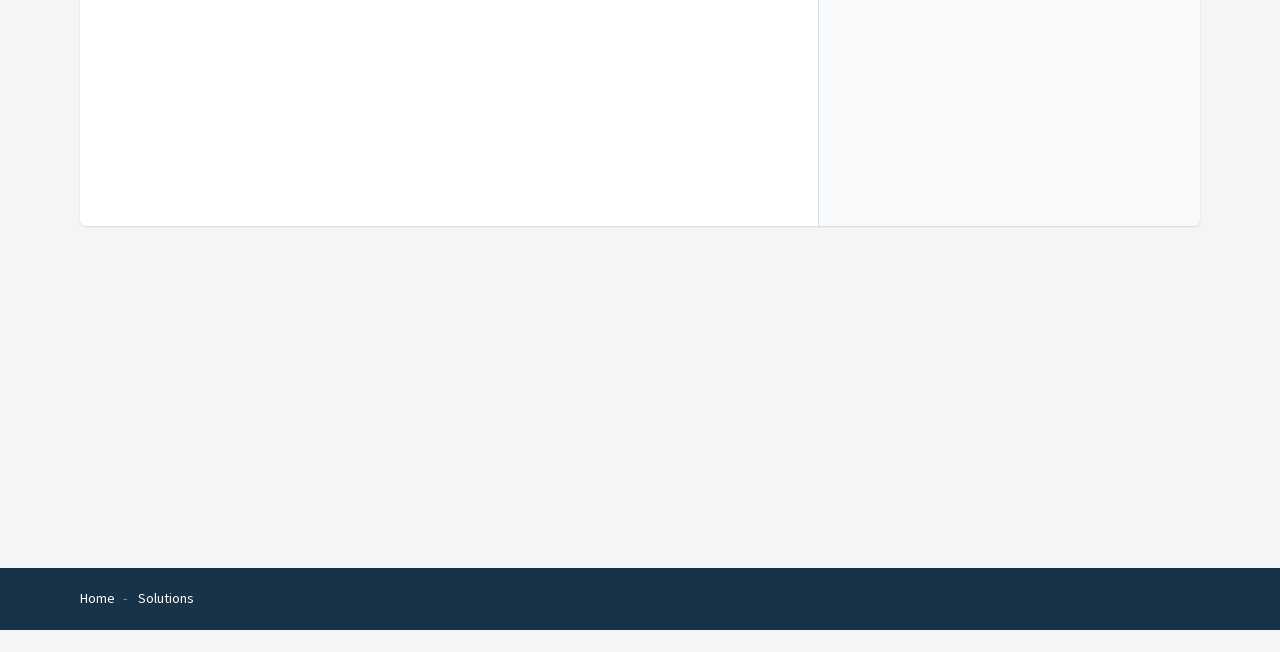Find the coordinates for the bounding box of the element with this description: "Solutions".

[0.108, 0.903, 0.152, 0.931]